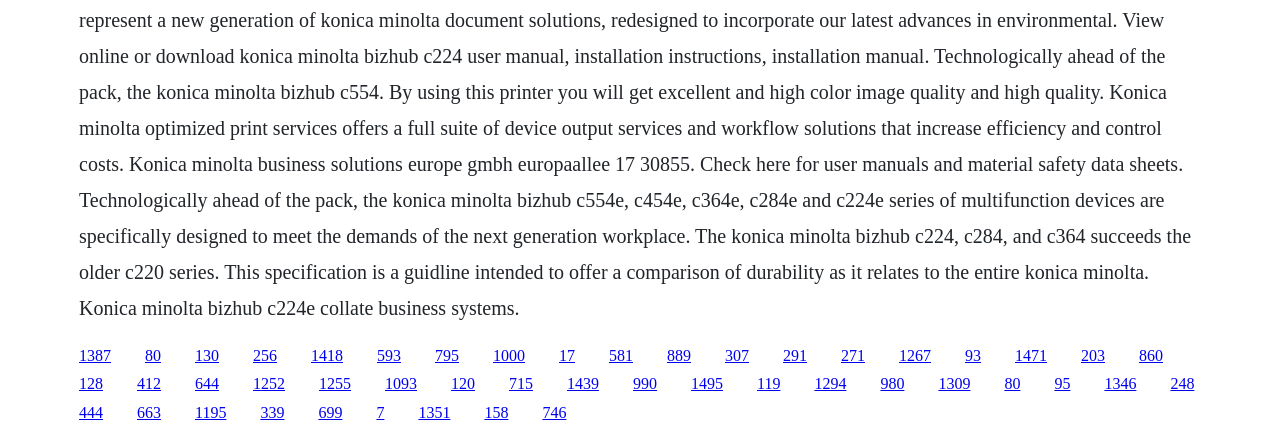Identify the bounding box coordinates of the clickable region required to complete the instruction: "click the first link". The coordinates should be given as four float numbers within the range of 0 and 1, i.e., [left, top, right, bottom].

[0.062, 0.795, 0.087, 0.834]